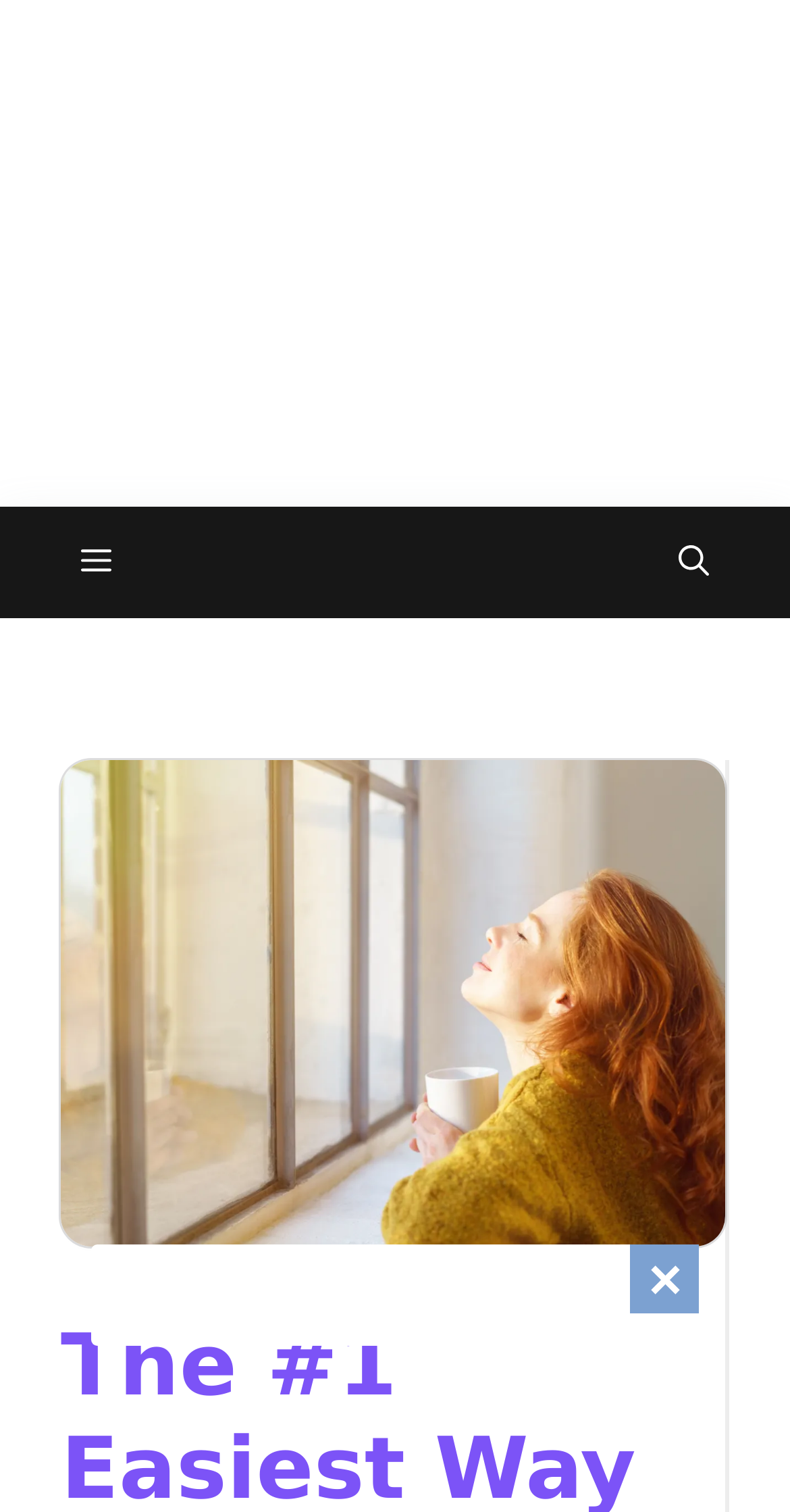Extract the bounding box coordinates for the UI element described by the text: "aria-label="Open search"". The coordinates should be in the form of [left, top, right, bottom] with values between 0 and 1.

[0.808, 0.335, 0.949, 0.409]